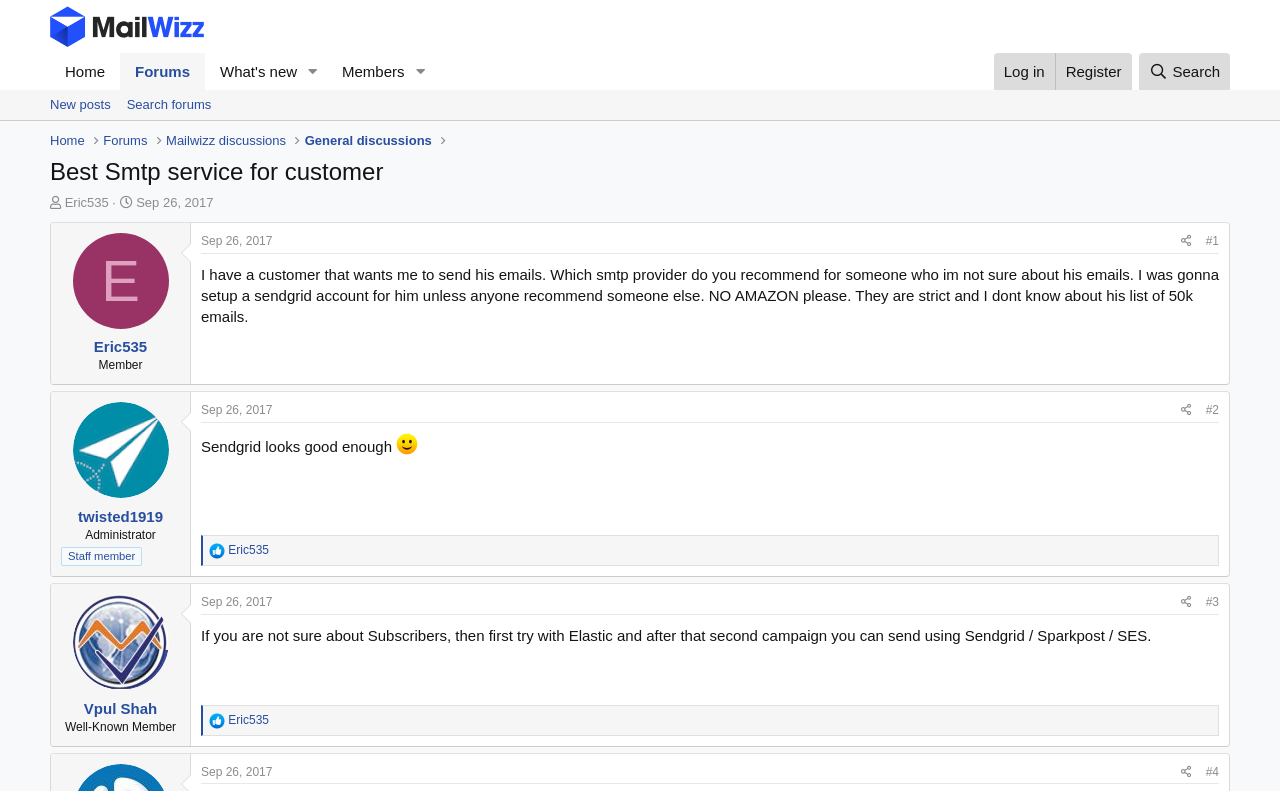Please respond to the question using a single word or phrase:
What is the name of the email marketing software mentioned in the title of this webpage?

MailWizz